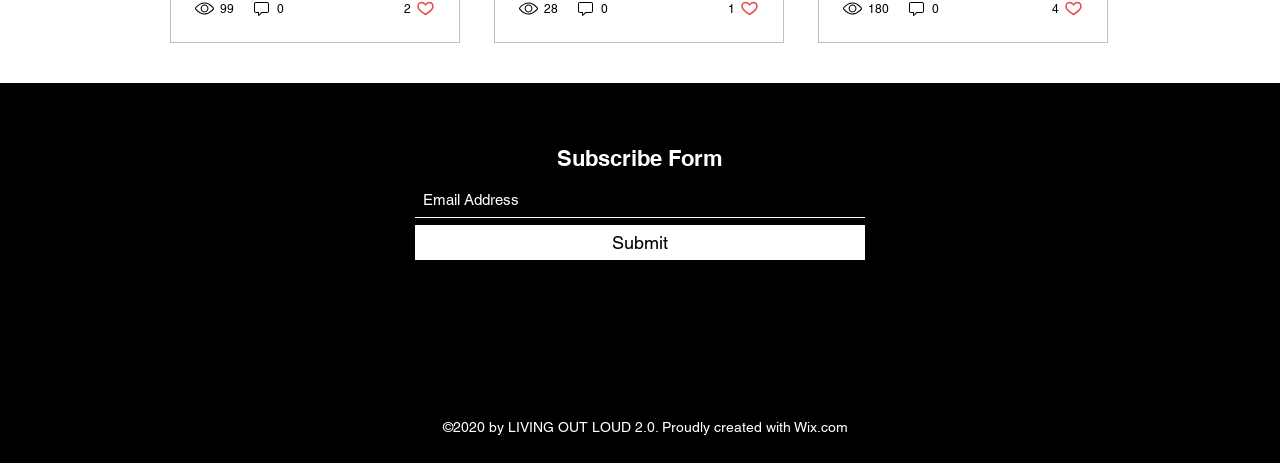Please provide the bounding box coordinates for the UI element as described: "0 comments". The coordinates must be four floats between 0 and 1, represented as [left, top, right, bottom].

[0.287, 0.844, 0.348, 0.89]